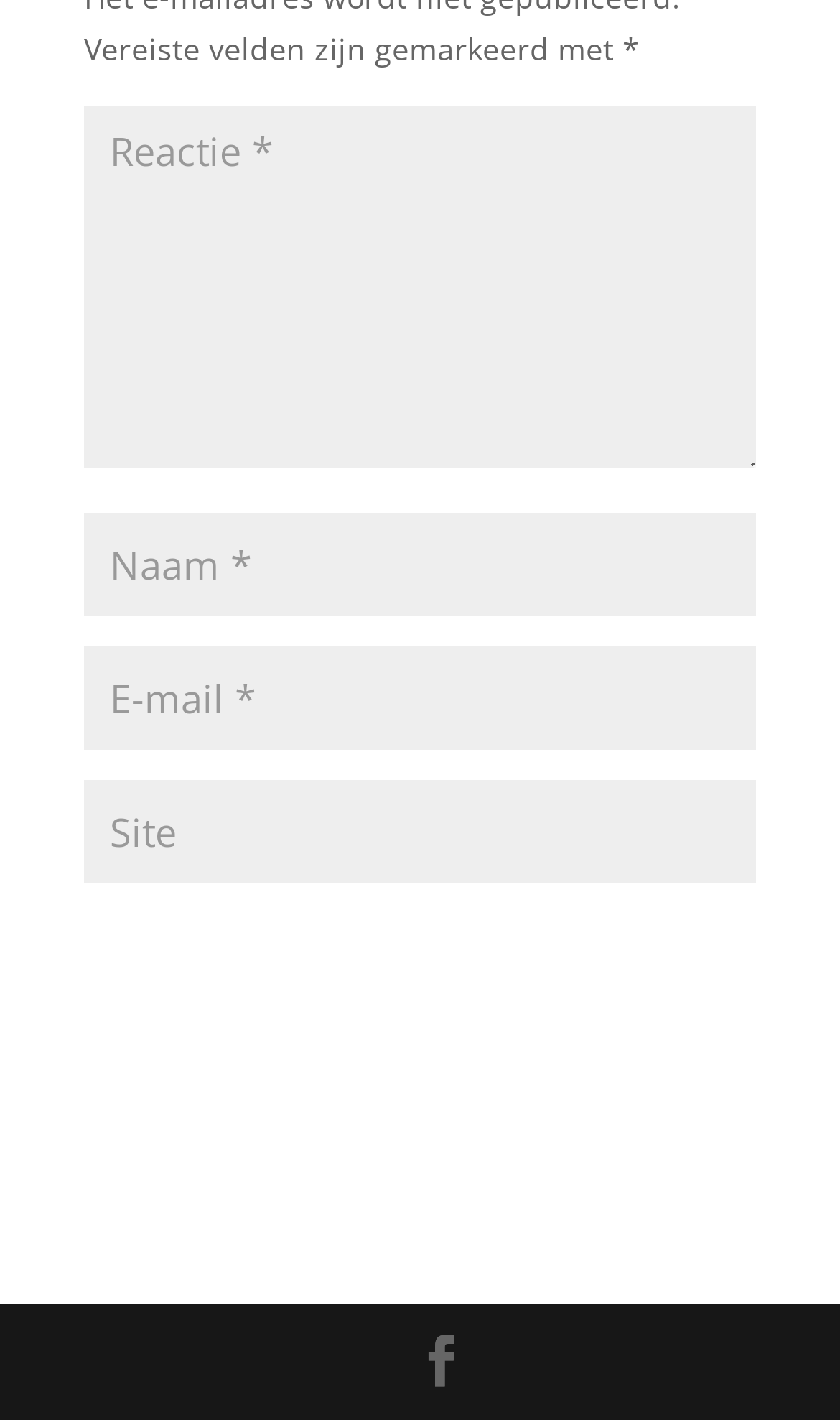Based on the element description input value="Reactie *" name="comment", identify the bounding box coordinates for the UI element. The coordinates should be in the format (top-left x, top-left y, bottom-right x, bottom-right y) and within the 0 to 1 range.

[0.1, 0.074, 0.9, 0.329]